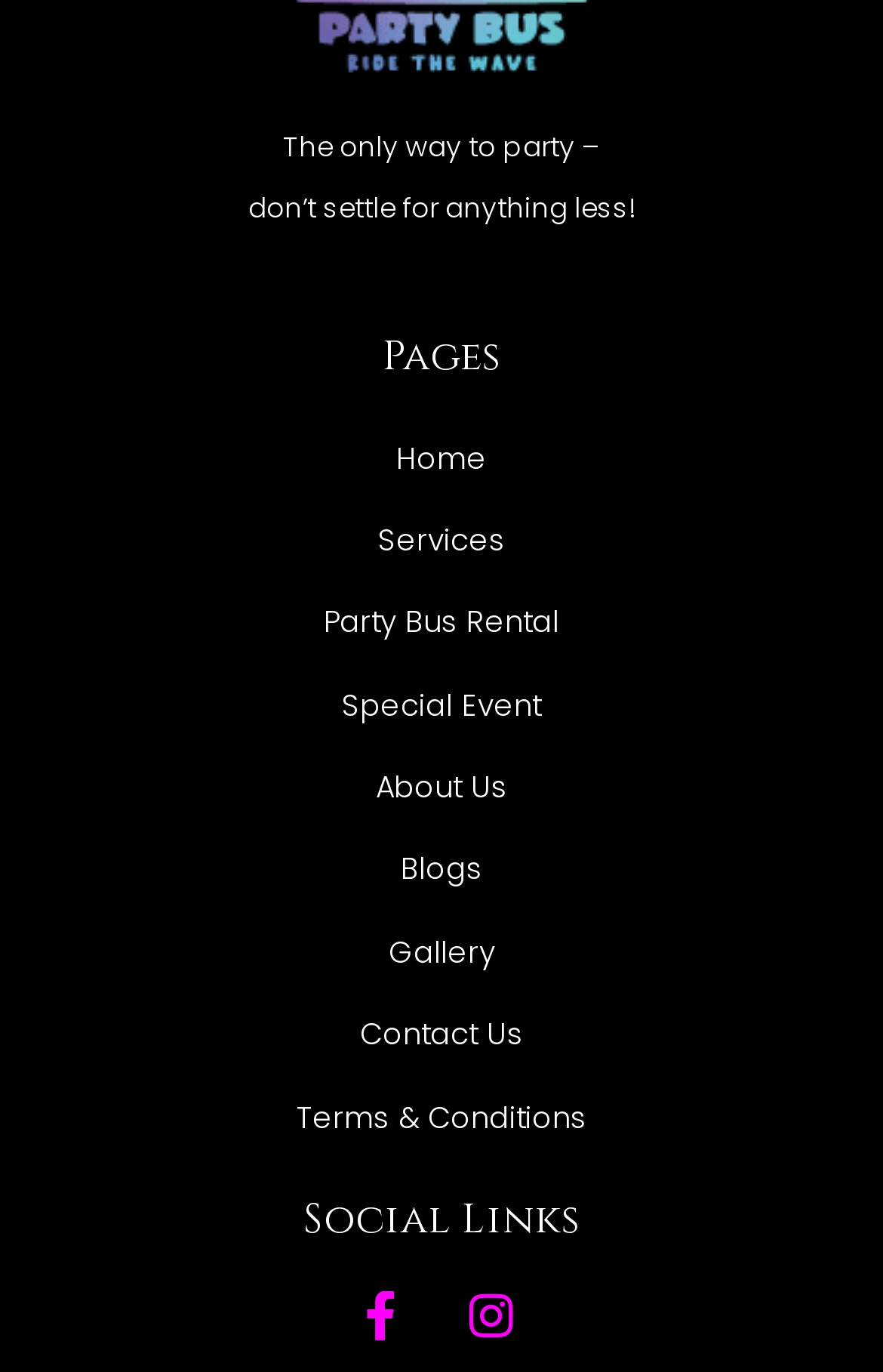Give a succinct answer to this question in a single word or phrase: 
What is the main theme of the website?

Party